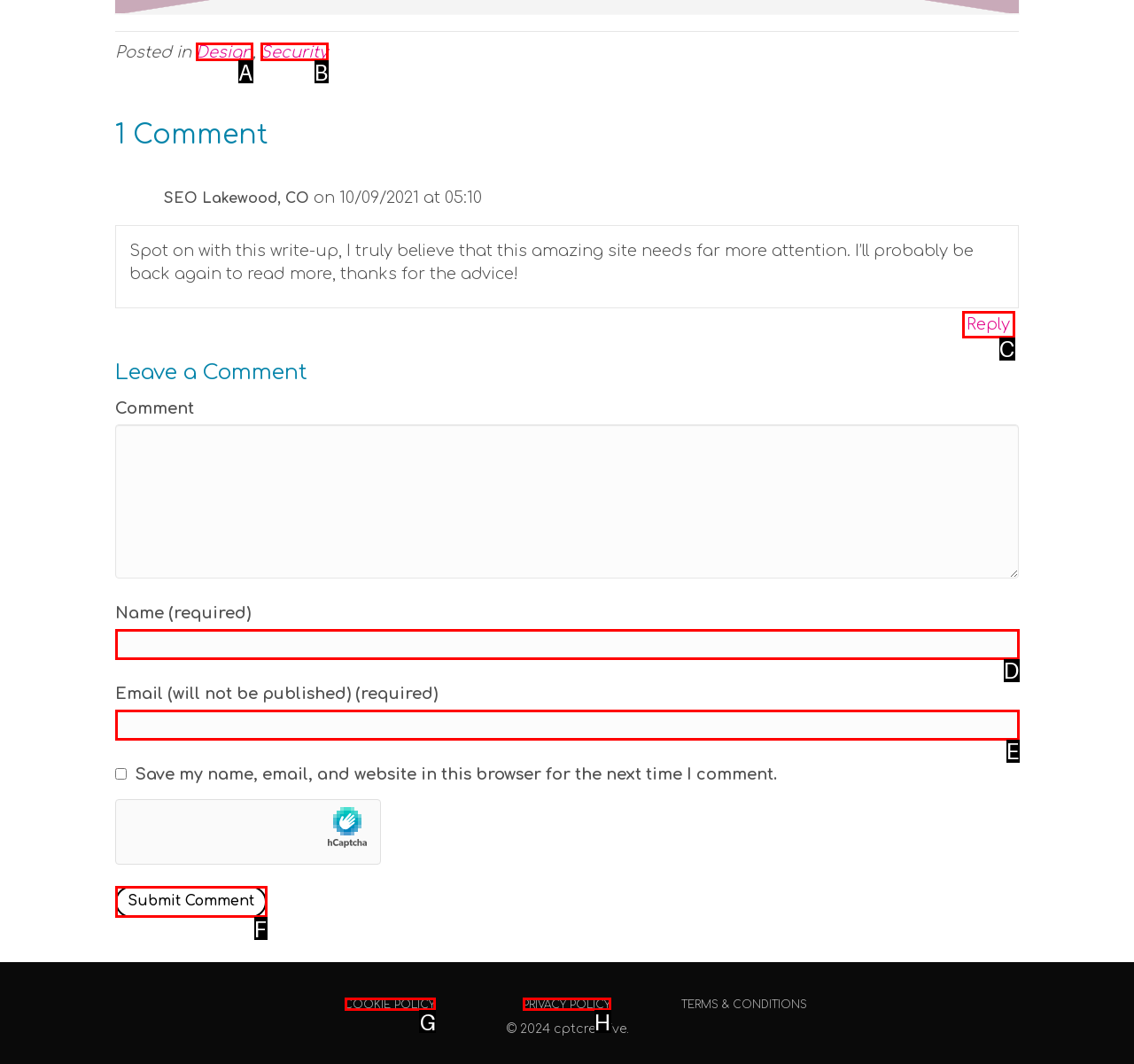Identify the correct HTML element to click for the task: Click on the 'COOKIE POLICY' link. Provide the letter of your choice.

G